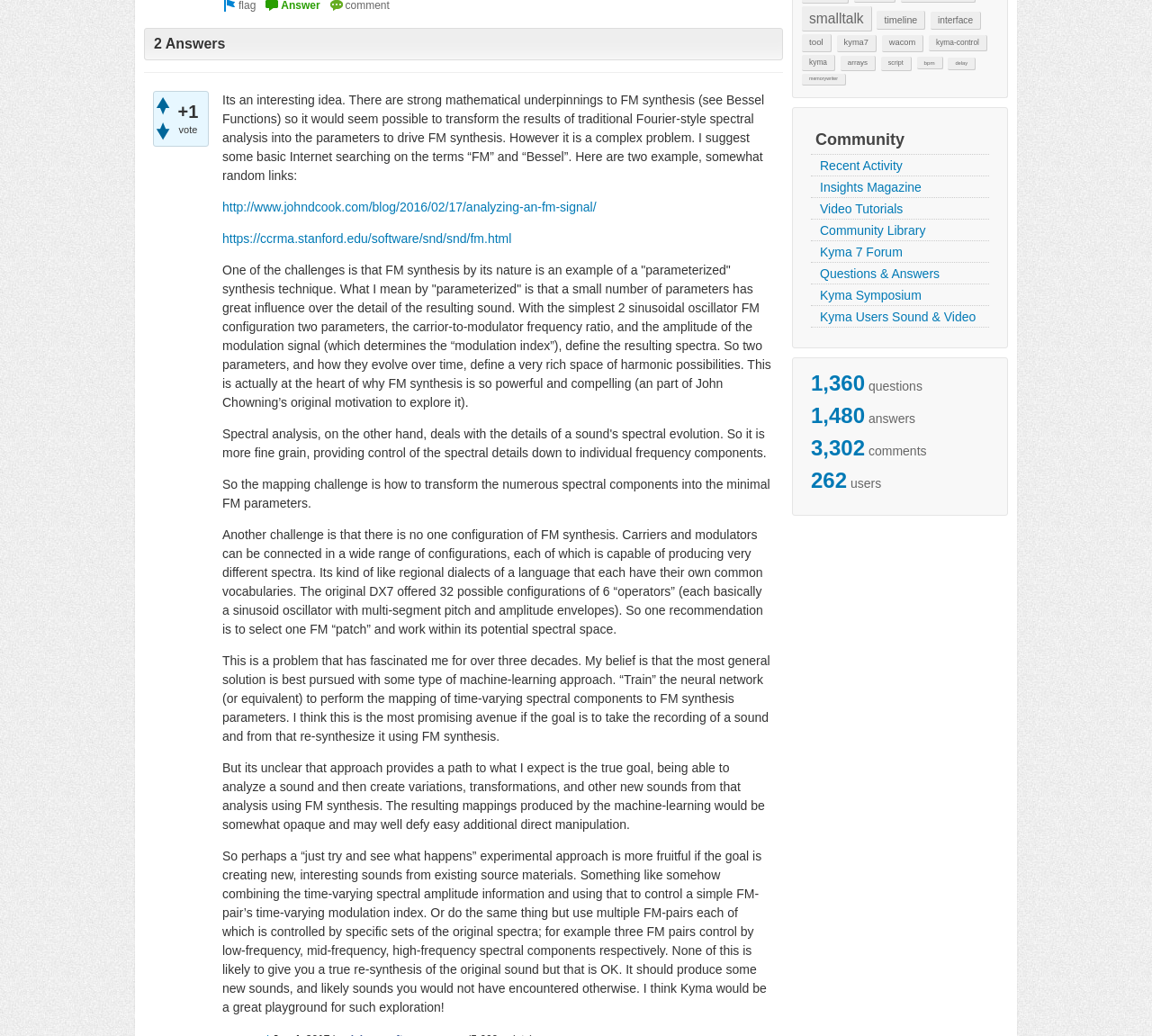Based on the provided description, "Kyma 7 Forum", find the bounding box of the corresponding UI element in the screenshot.

[0.712, 0.234, 0.783, 0.253]